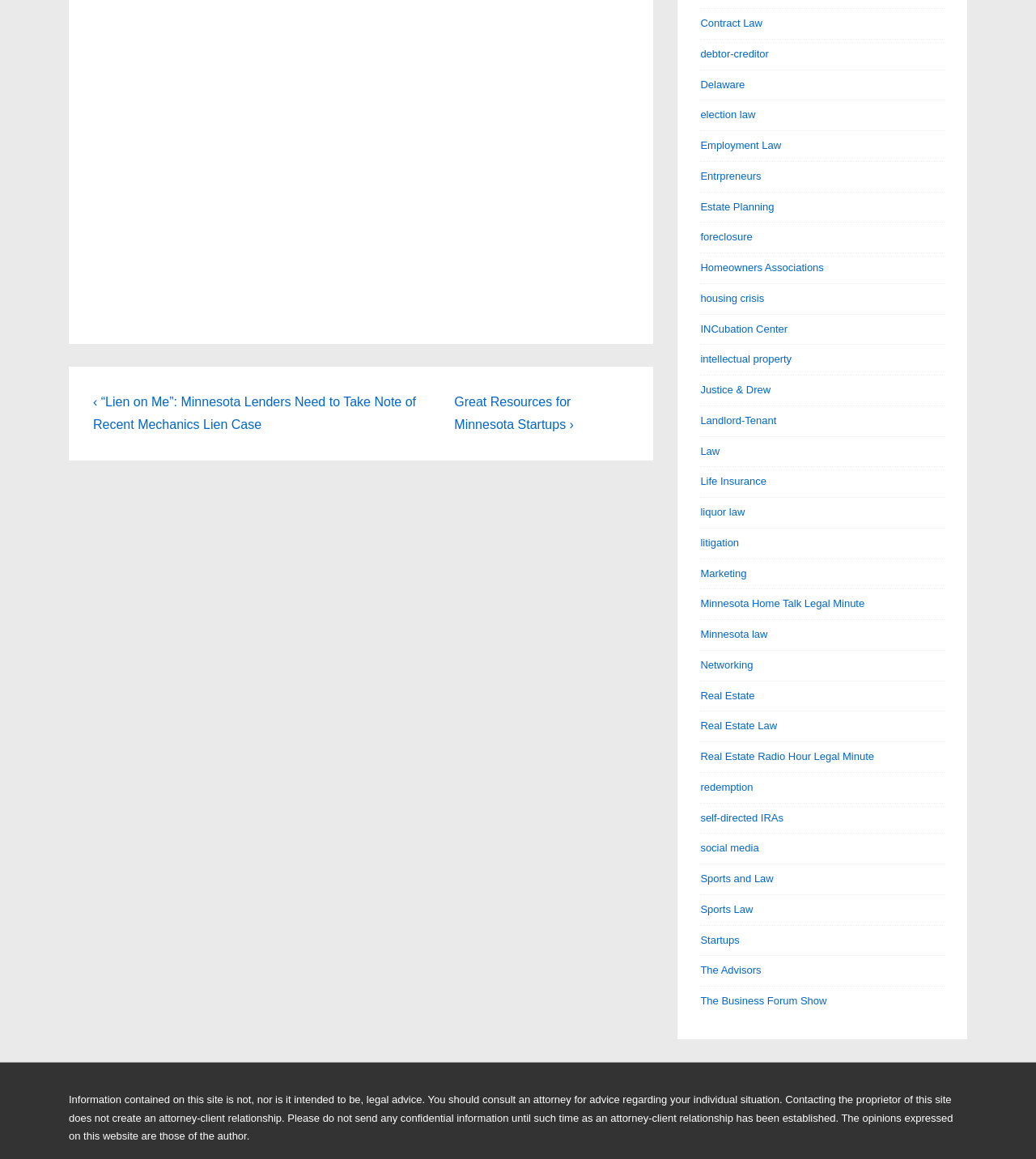Analyze the image and give a detailed response to the question:
Is the website providing legal advice?

The disclaimer at the bottom of the page explicitly states that the information on the site is not legal advice, and that users should consult an attorney for advice regarding their individual situation. This suggests that the website is not providing legal advice, but rather general legal information.